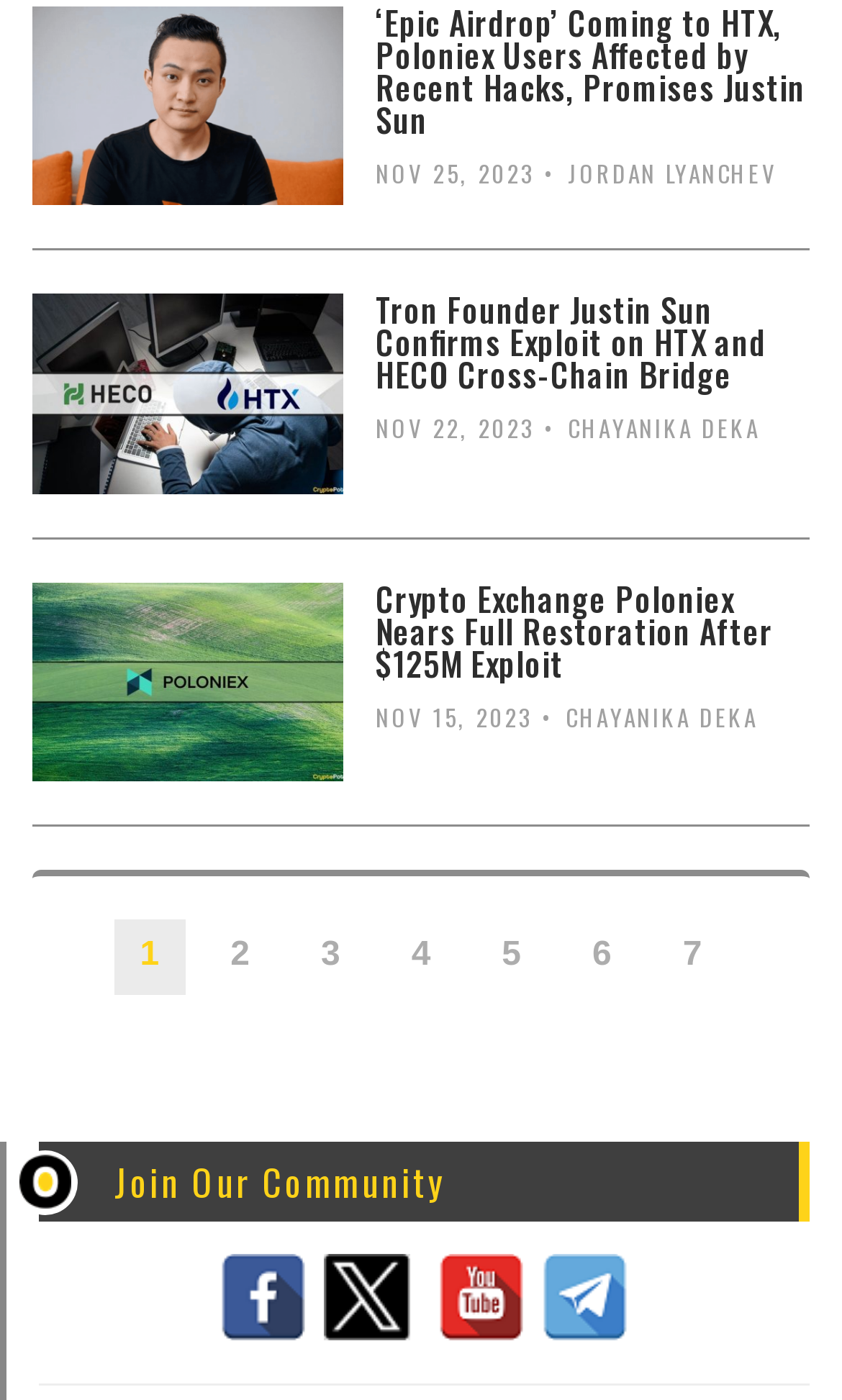Determine the bounding box coordinates of the area to click in order to meet this instruction: "Follow the link to Facebook".

[0.263, 0.913, 0.365, 0.939]